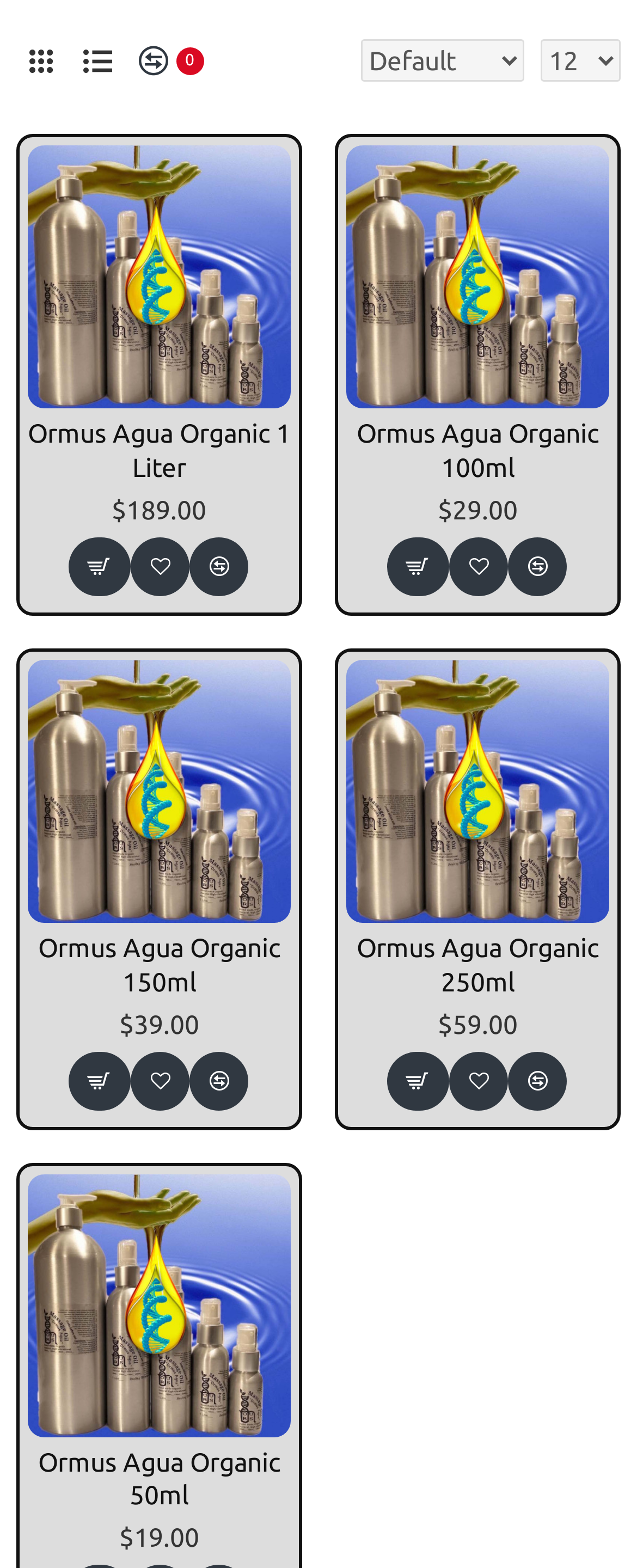Can you give a detailed response to the following question using the information from the image? How many Ormus Agua Organic products are listed?

I counted the number of product links with the name 'Ormus Agua Organic' followed by different sizes (1 Liter, 100ml, 150ml, 250ml, 50ml). Each product has multiple links, but I only counted each product once.